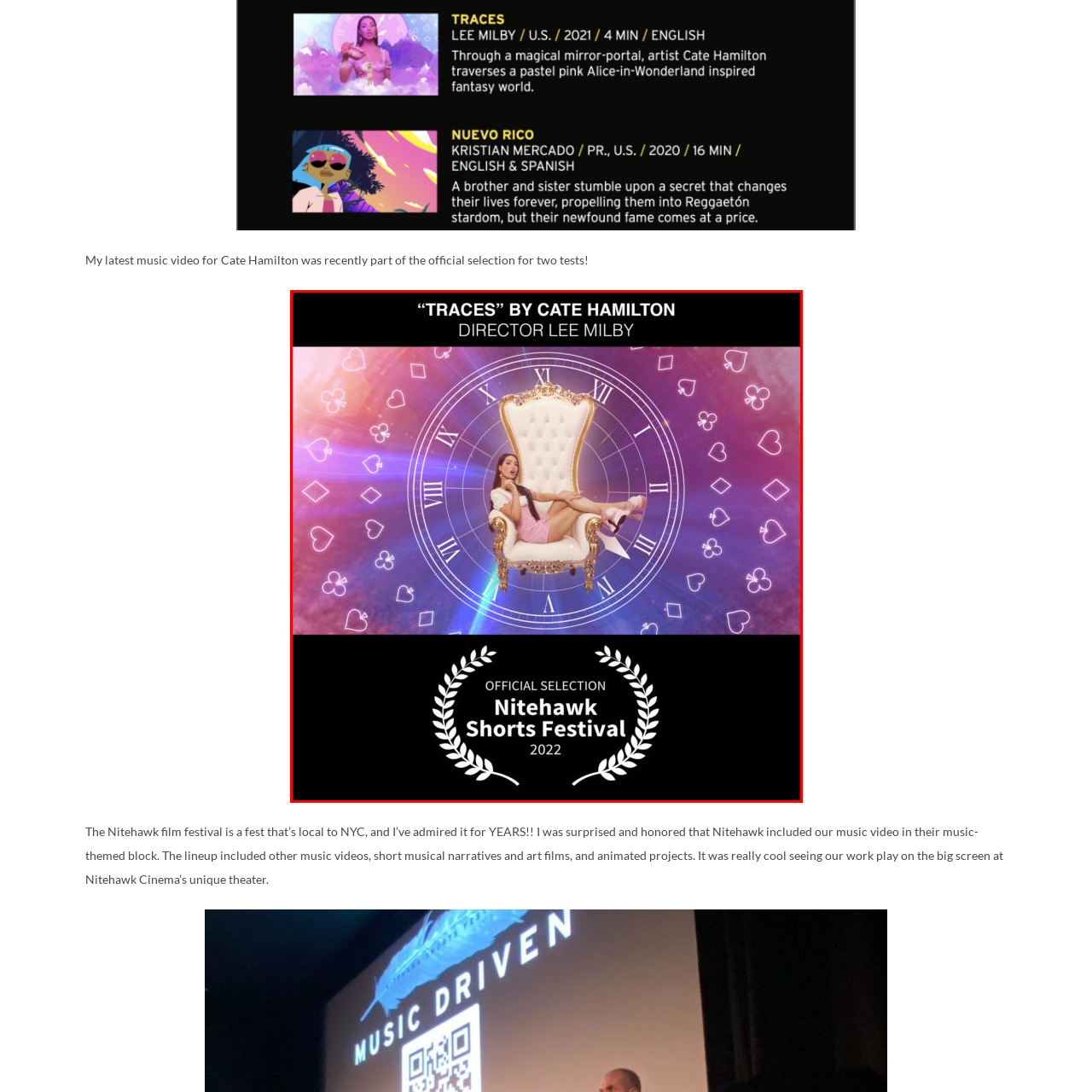Construct a detailed caption for the image enclosed in the red box.

The image showcases the music video "Traces" by Cate Hamilton, directed by Lee Milby. The visual features a glamorous scene with Cate seated on an ornate golden throne, exuding a confident and playful vibe. The background is infused with vibrant colors and shimmering effects, surrounded by a stylized clock motif that signifies the passage of time. Prominently displayed at the bottom is a laurel wreath emblem, marking the video as an "Official Selection" at the esteemed Nitehawk Shorts Festival 2022. This festival, known for its celebration of independent films and creativity in New York City, adds a prestigious context to the work being highlighted. The overall composition reflects a blend of artistry and celebration, inviting viewers to engage with the captivating narrative of the music video.